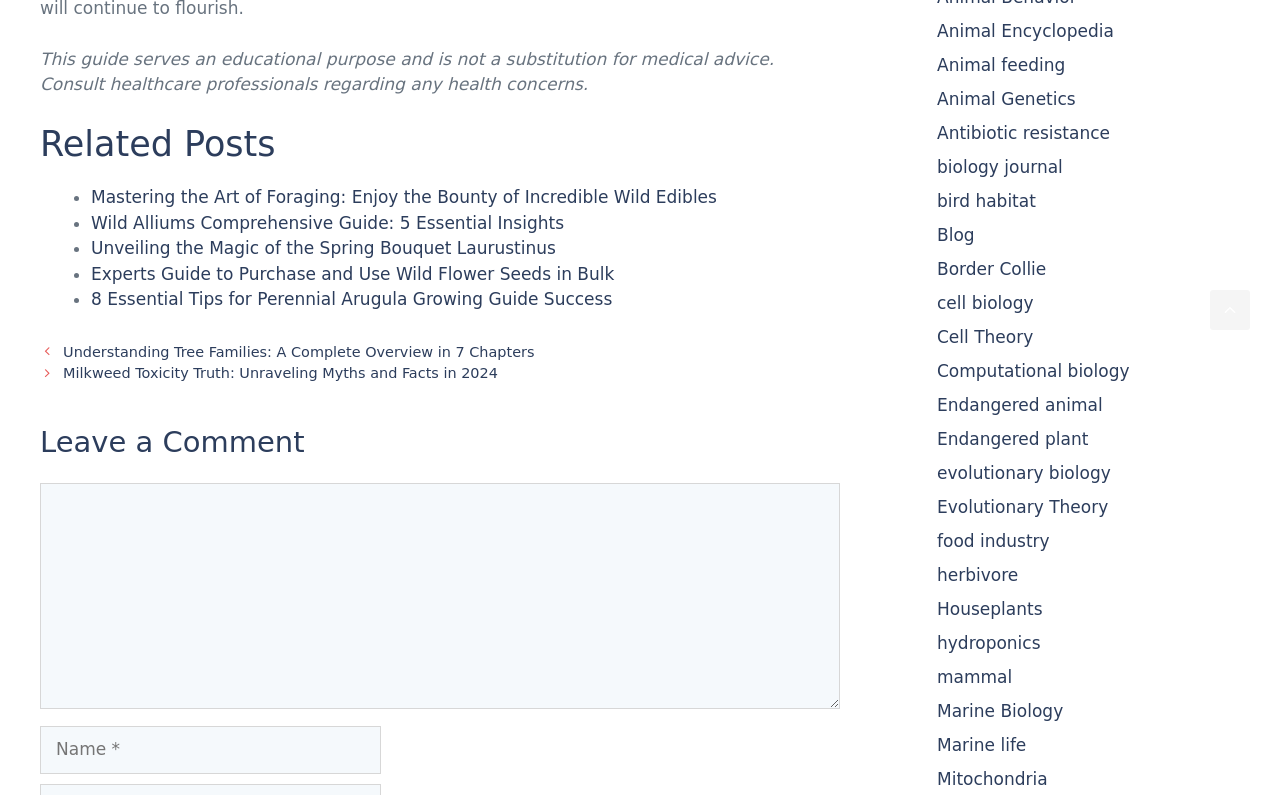Please identify the bounding box coordinates of the element's region that I should click in order to complete the following instruction: "Leave a comment". The bounding box coordinates consist of four float numbers between 0 and 1, i.e., [left, top, right, bottom].

[0.031, 0.607, 0.656, 0.892]